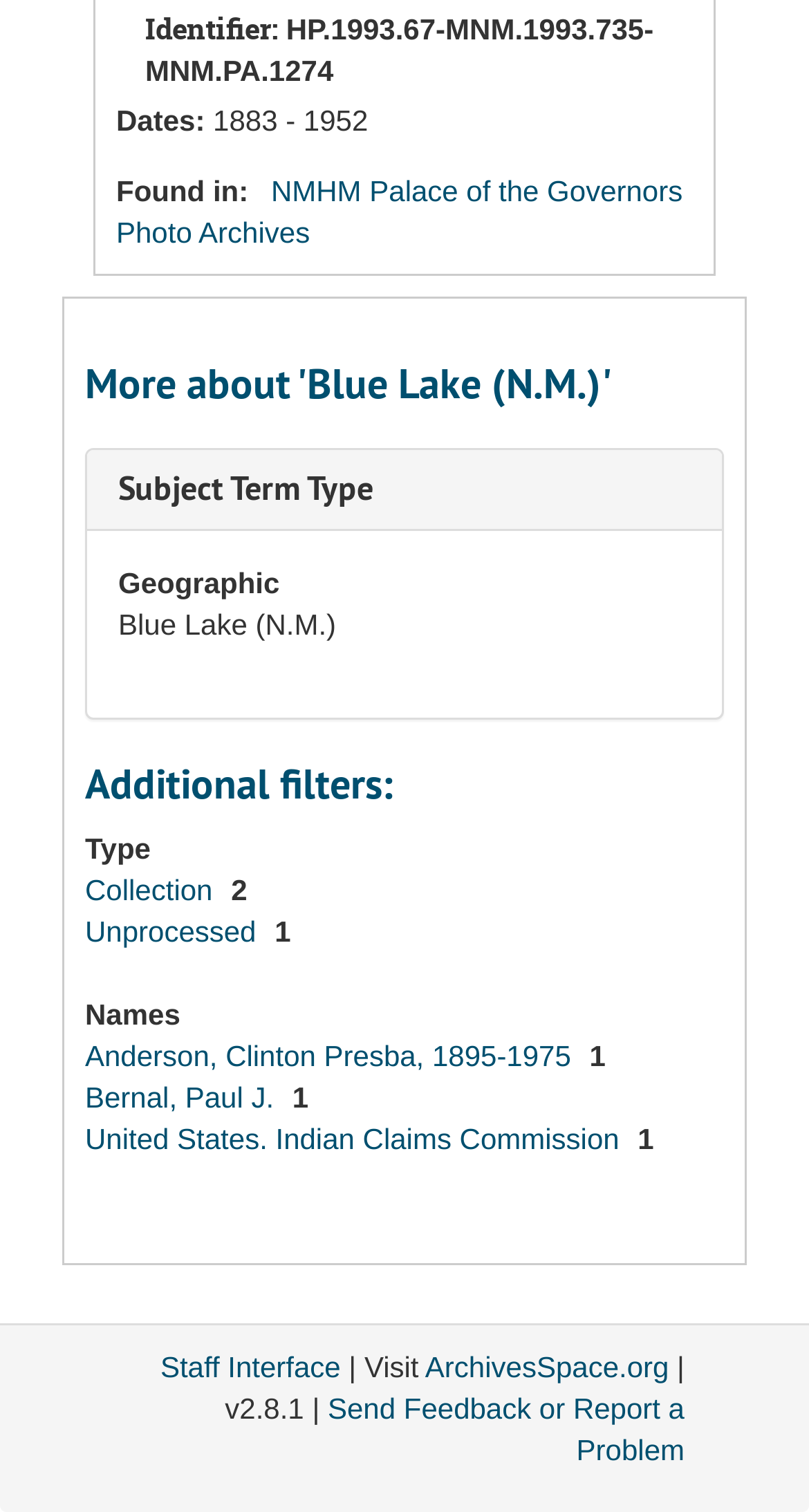Based on the image, please respond to the question with as much detail as possible:
What is the name of the palace where the item was found?

The name of the palace where the item was found can be found in the link element 'NMHM Palace of the Governors Photo Archives' which is located in the 'Found in:' section, with a bounding box coordinate of [0.144, 0.115, 0.844, 0.165]. This element is a sibling of the 'Dates' heading and the 'Identifier:' static text element.